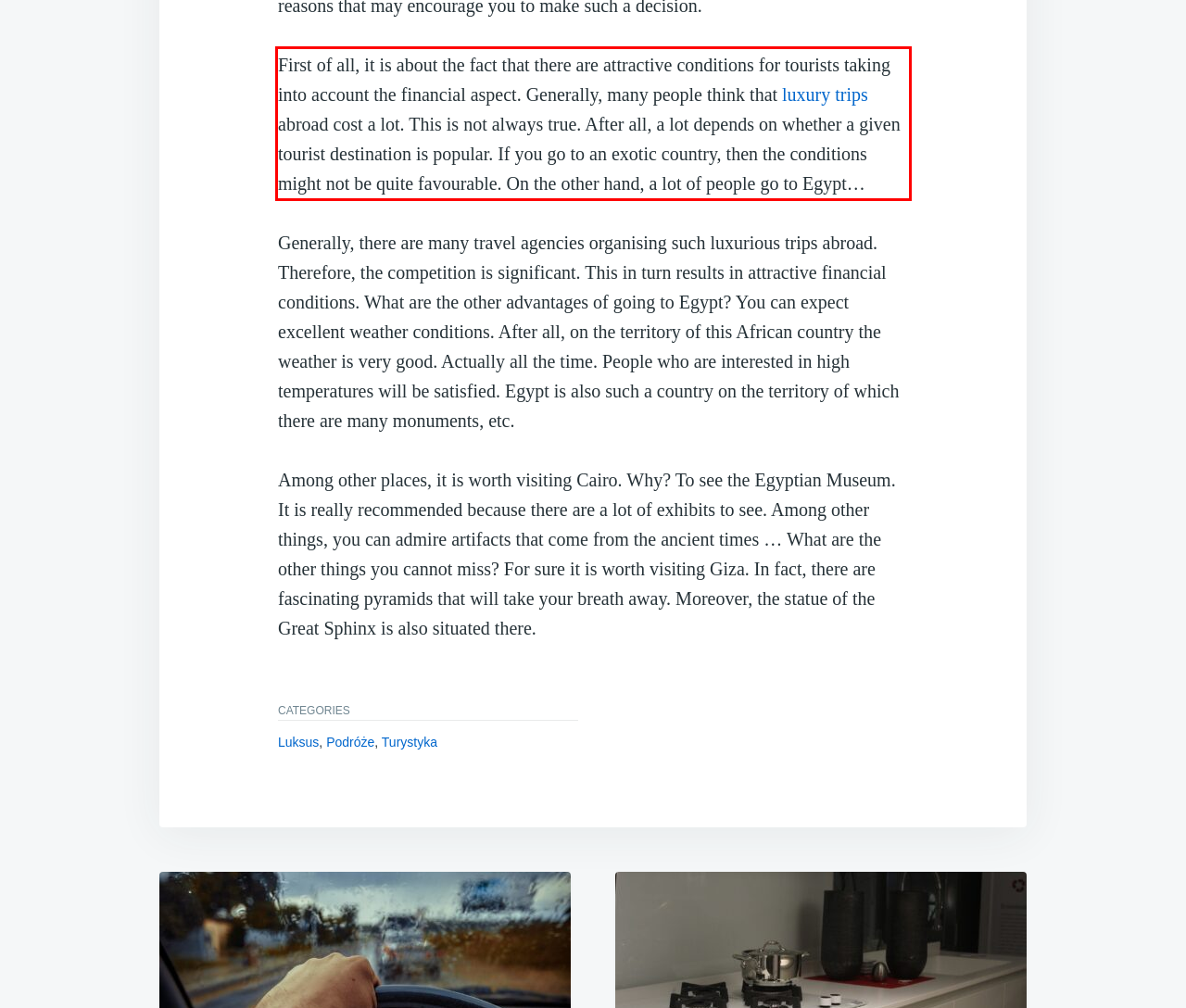The screenshot provided shows a webpage with a red bounding box. Apply OCR to the text within this red bounding box and provide the extracted content.

First of all, it is about the fact that there are attractive conditions for tourists taking into account the financial aspect. Generally, many people think that luxury trips abroad cost a lot. This is not always true. After all, a lot depends on whether a given tourist destination is popular. If you go to an exotic country, then the conditions might not be quite favourable. On the other hand, a lot of people go to Egypt…